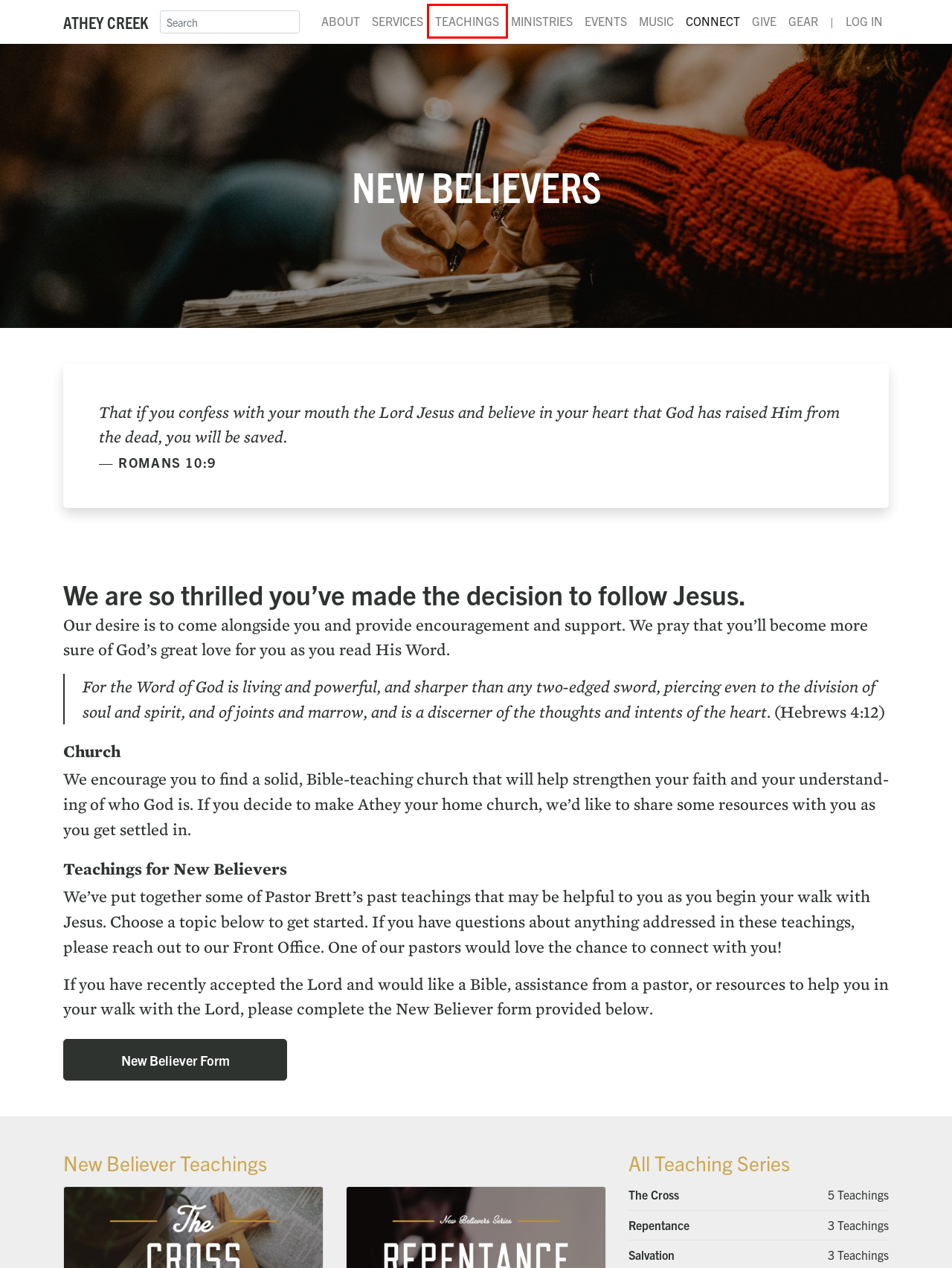You are given a screenshot of a webpage with a red rectangle bounding box. Choose the best webpage description that matches the new webpage after clicking the element in the bounding box. Here are the candidates:
A. Ministries | Athey Creek Christian Fellowship
B. About | Athey Creek Christian Fellowship
C. Events | Athey Creek Christian Fellowship
D. Athey Music
E. Connect | Athey Creek Christian Fellowship
F. Services | Athey Creek Christian Fellowship
G. Teachings | Athey Creek Christian Fellowship
H. Give | Athey Creek Christian Fellowship

G